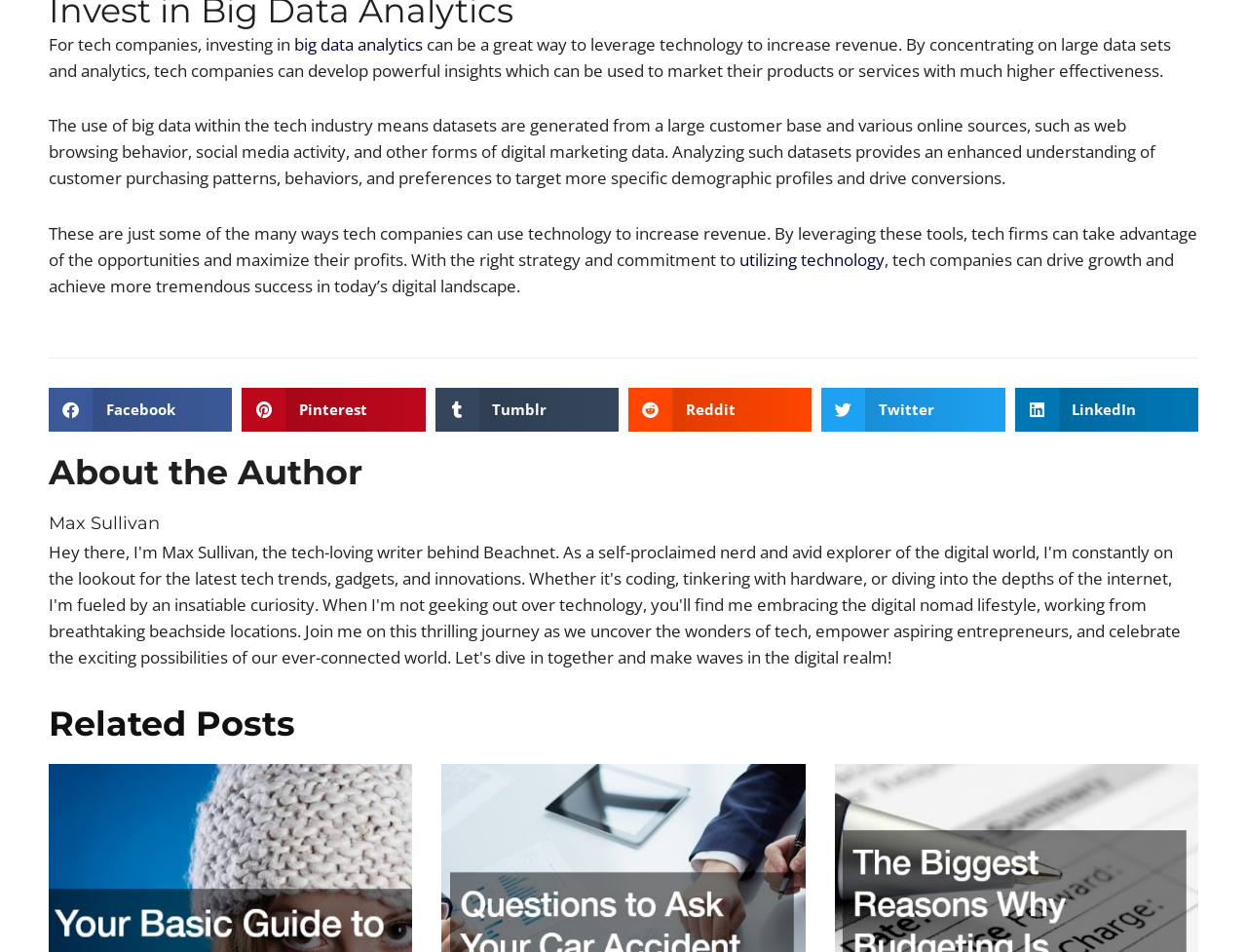How many social media platforms are available for sharing?
Give a single word or phrase as your answer by examining the image.

6